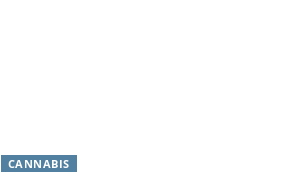What is the purpose of the banner?
Please answer the question with a single word or phrase, referencing the image.

To draw attention